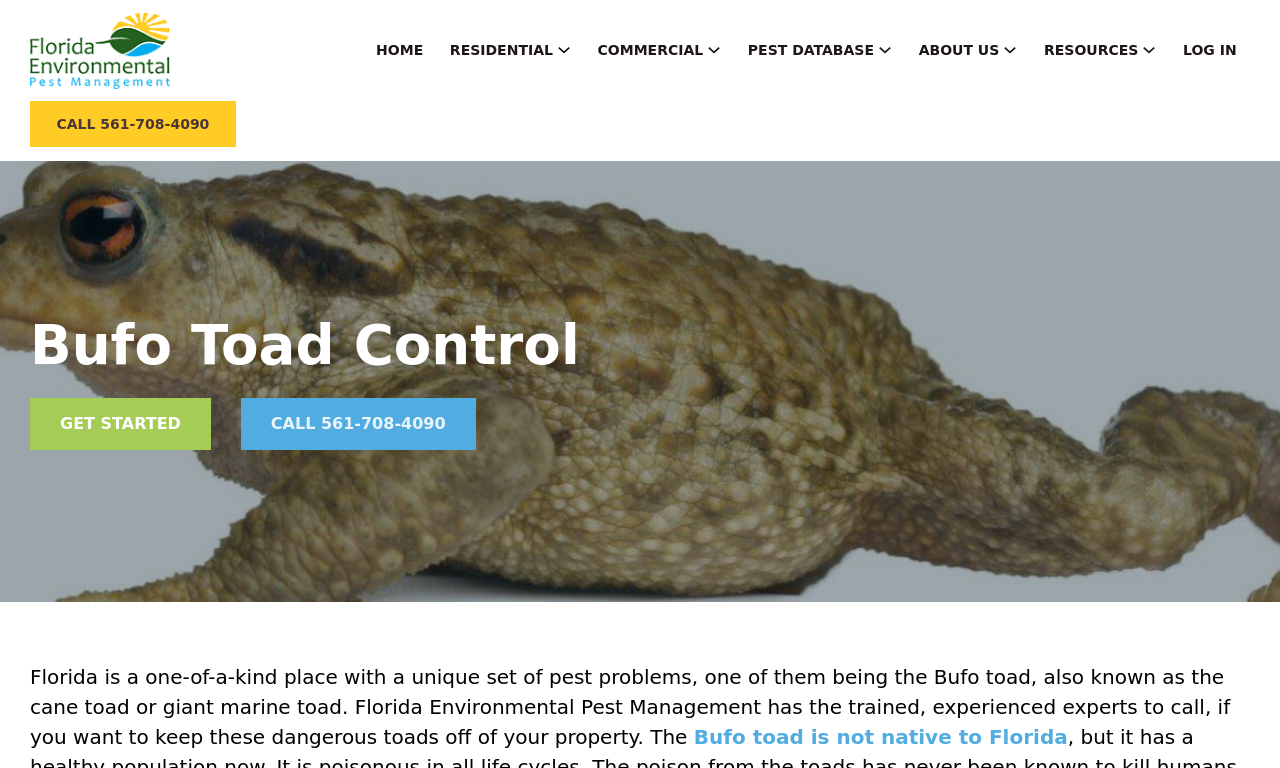Find and provide the bounding box coordinates for the UI element described with: "Call 561-708-4090".

[0.188, 0.519, 0.372, 0.586]